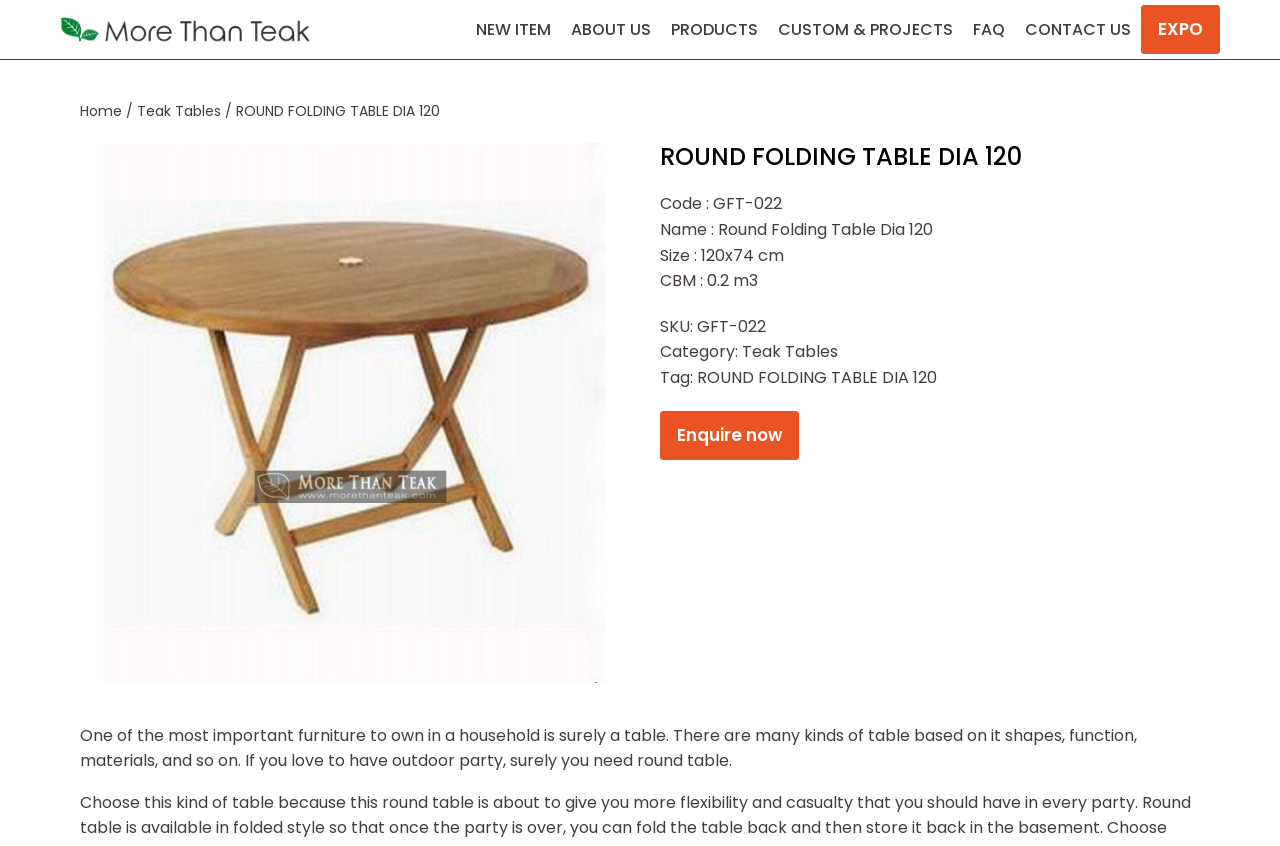What is the headline of the webpage?

ROUND FOLDING TABLE DIA 120